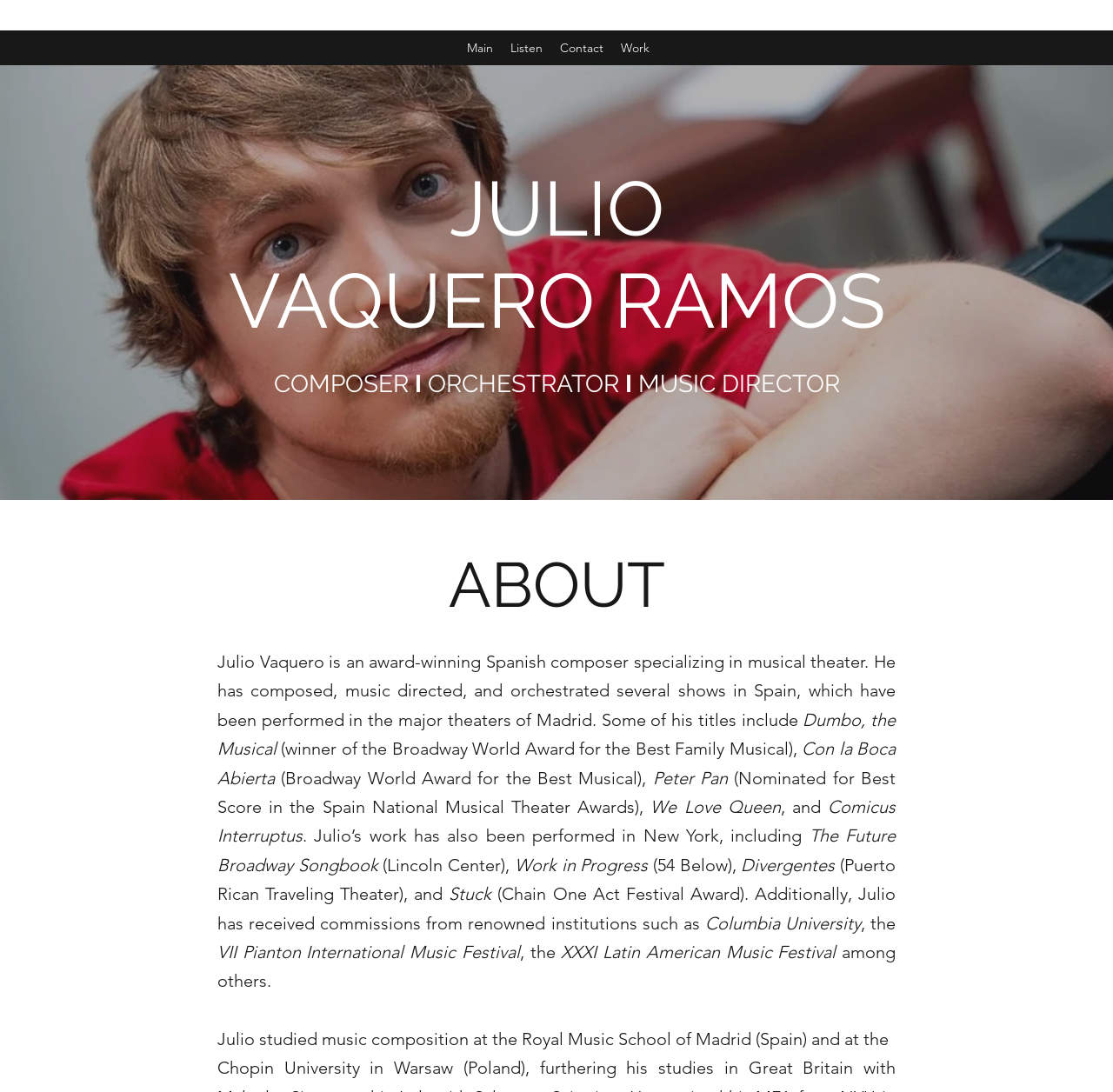Where did Julio Vaquero study music composition?
Look at the screenshot and respond with one word or a short phrase.

Royal Music School of Madrid